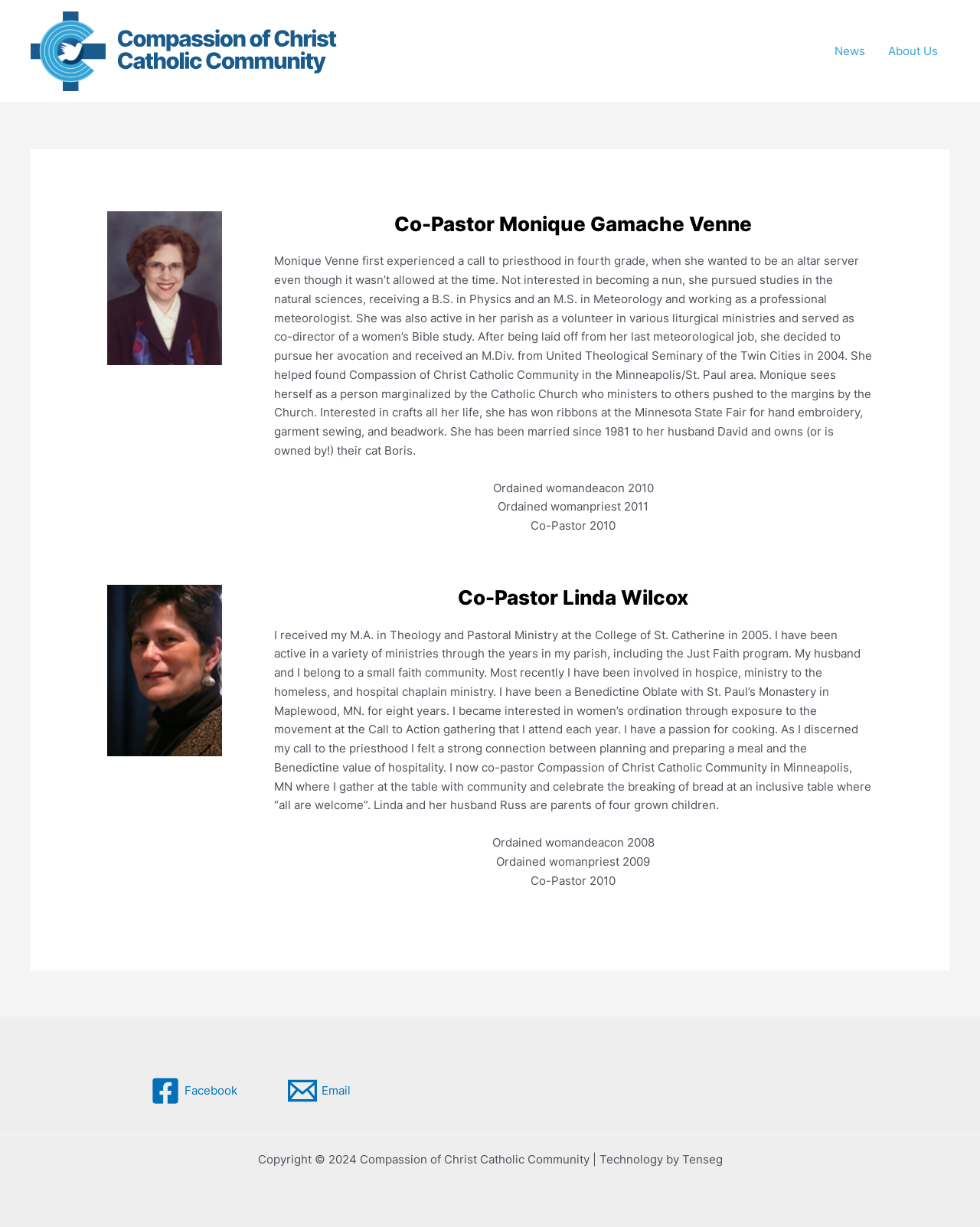Use a single word or phrase to answer the question:
What is the profession of Monique Venne before becoming a priest?

Meteorologist